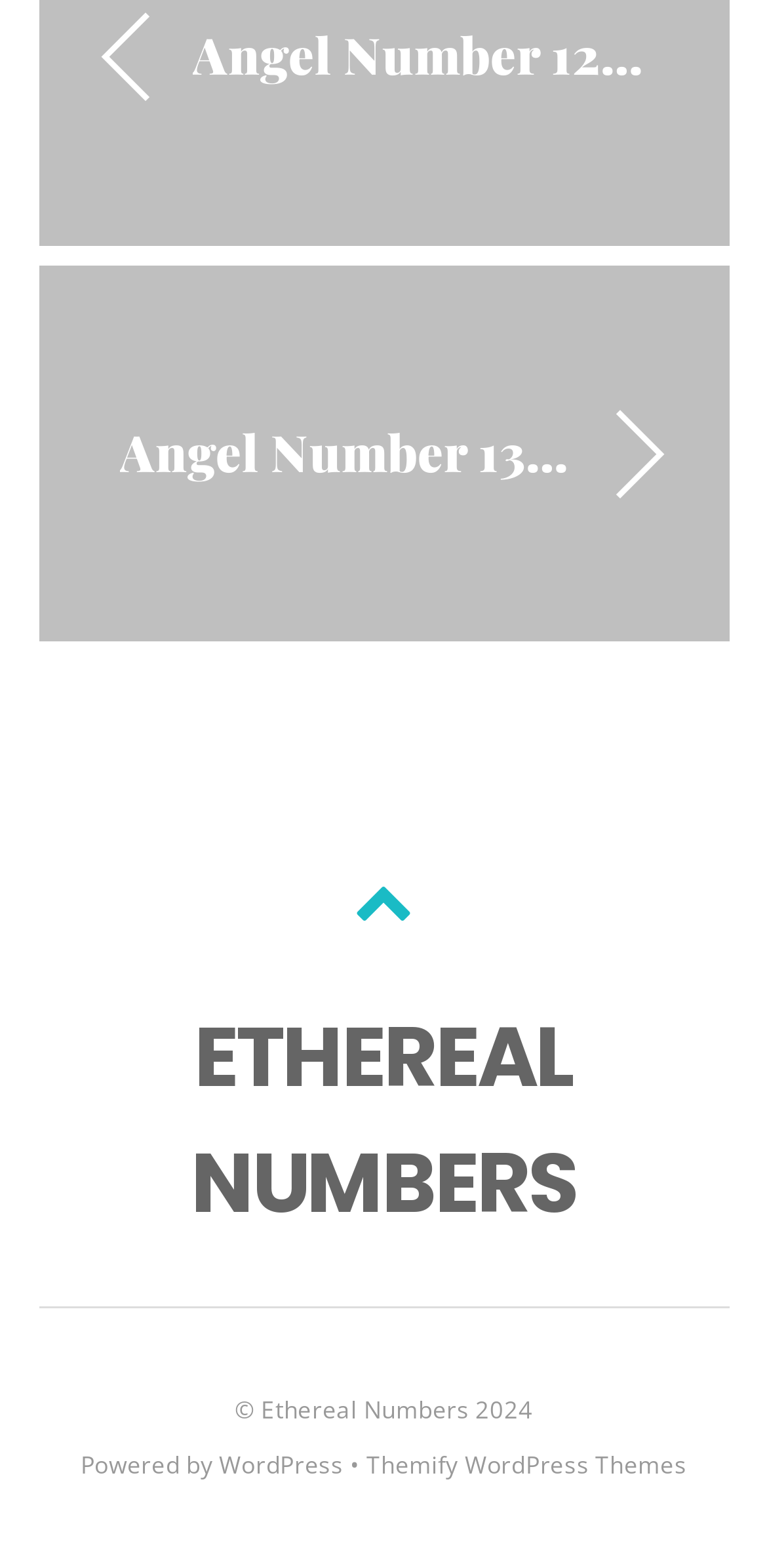How many StaticText elements are there on the webpage?
Please provide a single word or phrase as your answer based on the screenshot.

4